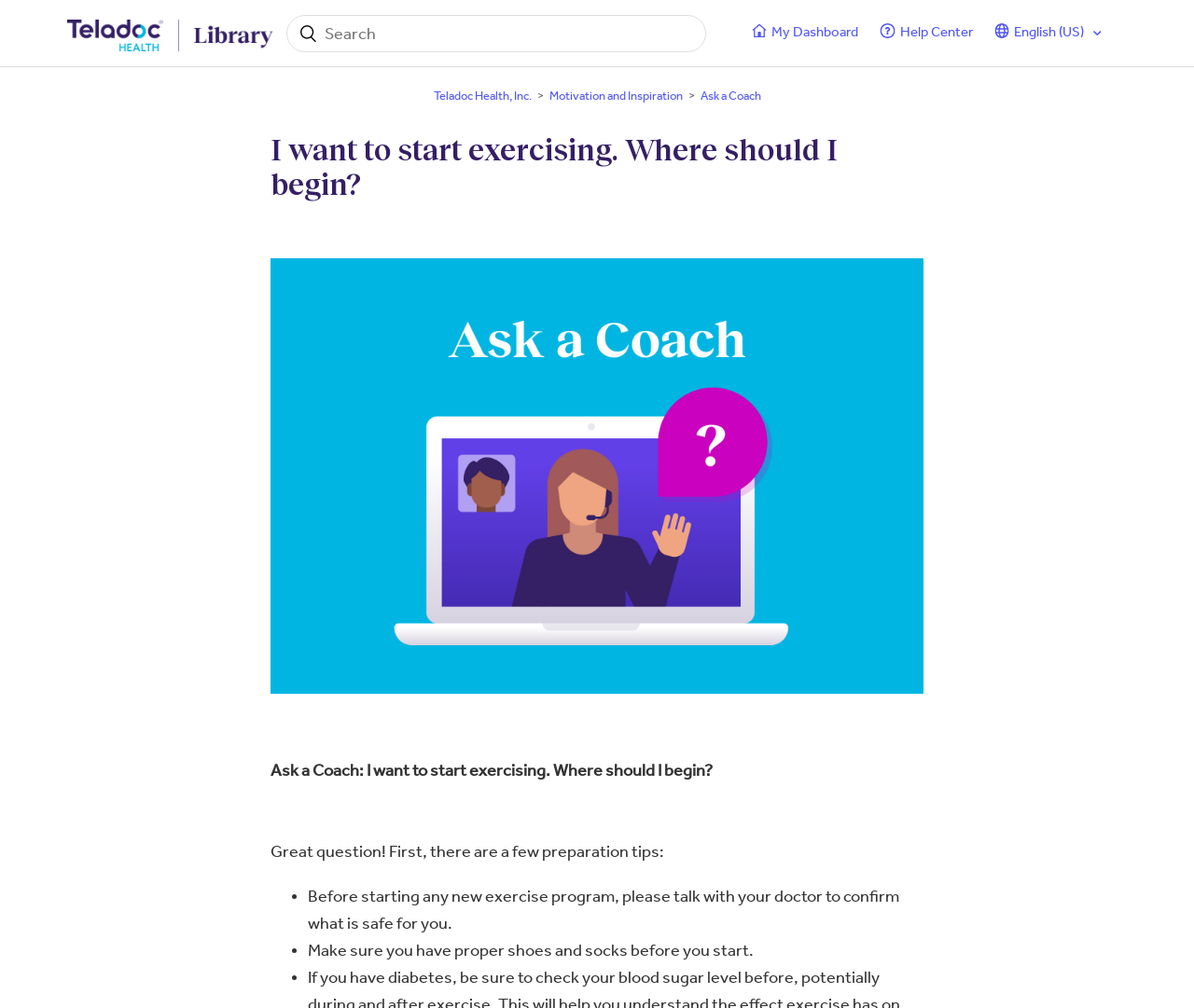How many links are in the top navigation bar?
Identify the answer in the screenshot and reply with a single word or phrase.

4